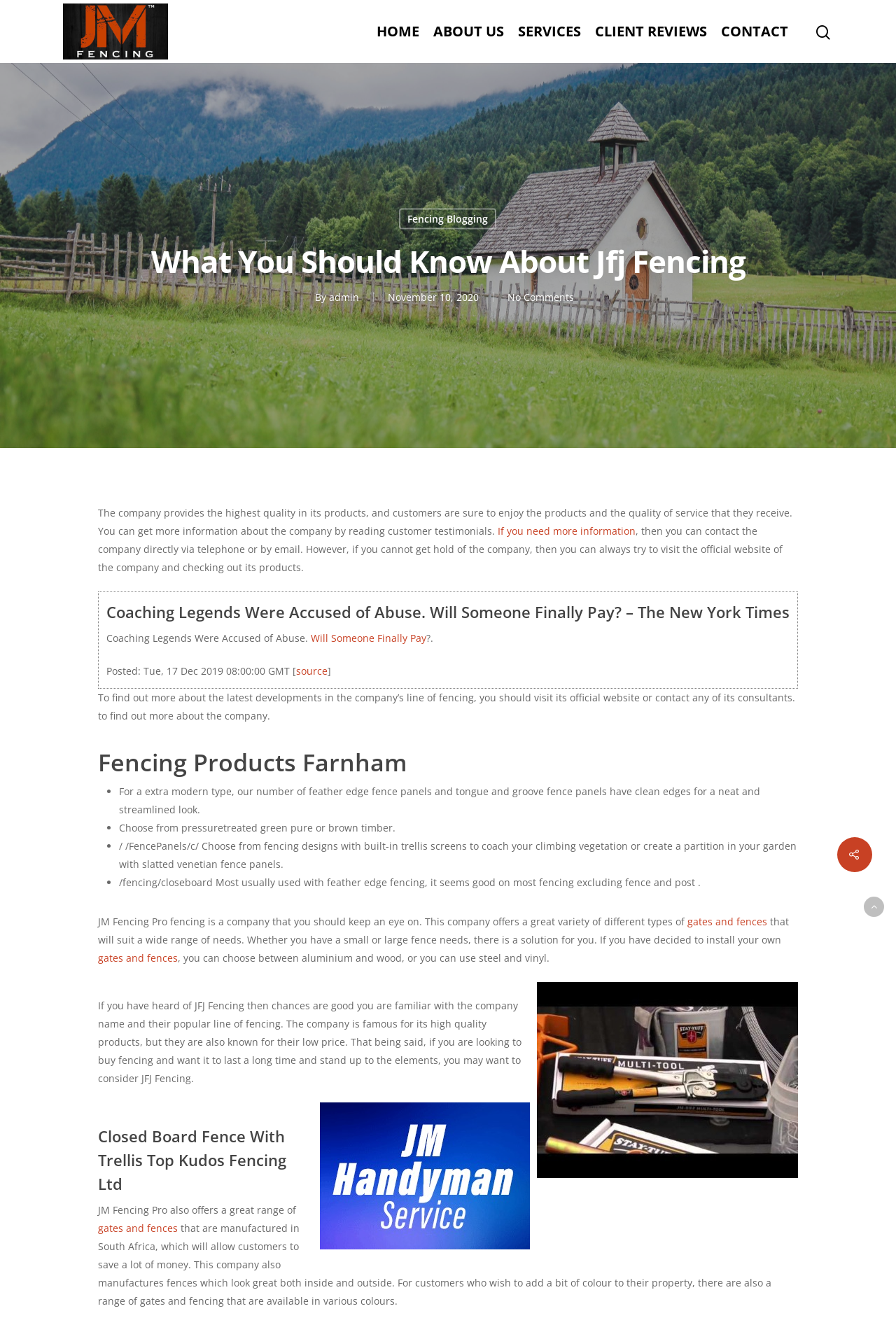Find the bounding box coordinates for the UI element whose description is: "Will Someone Finally Pay". The coordinates should be four float numbers between 0 and 1, in the format [left, top, right, bottom].

[0.347, 0.479, 0.476, 0.489]